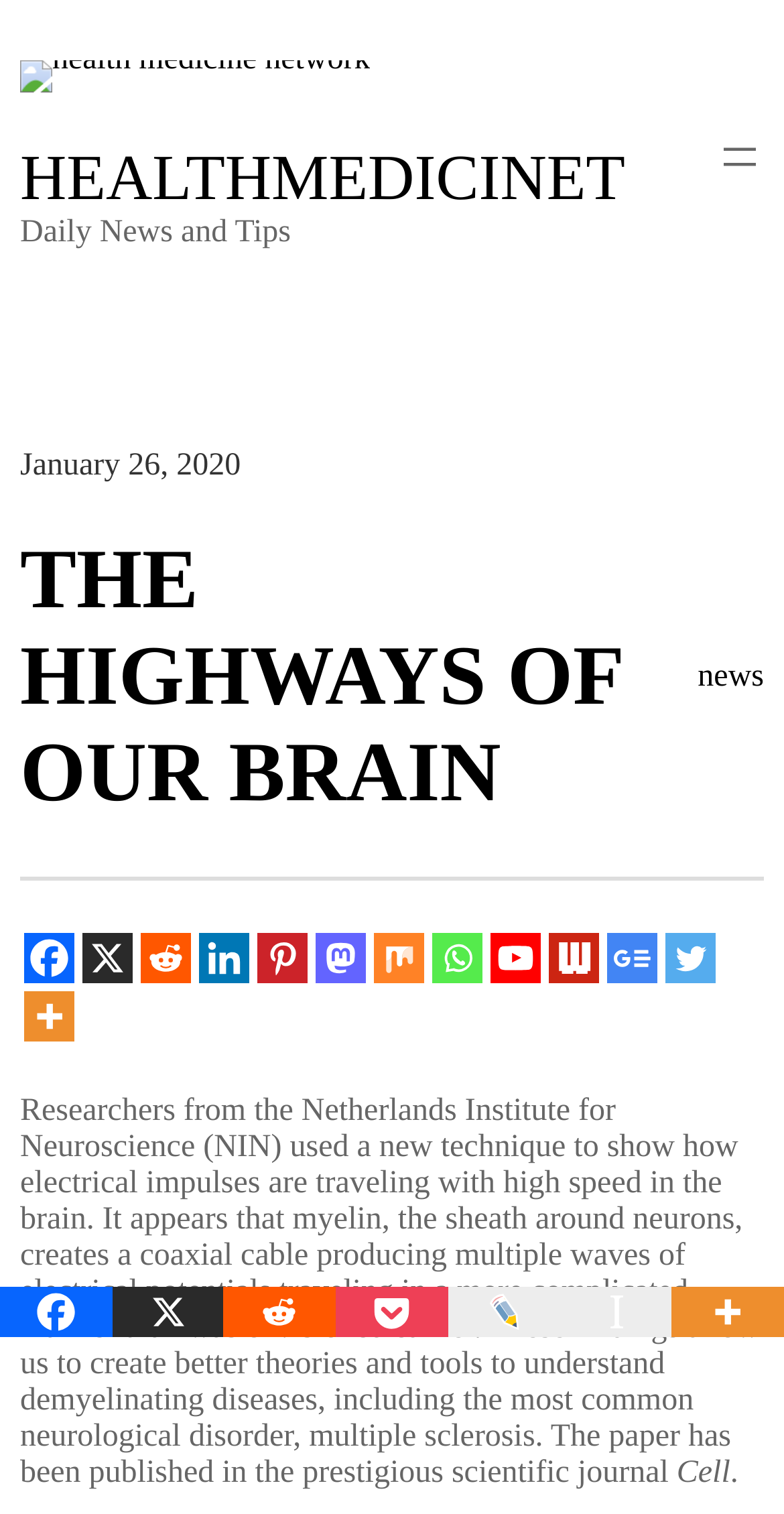Can you determine the bounding box coordinates of the area that needs to be clicked to fulfill the following instruction: "Open the menu"?

[0.913, 0.087, 0.974, 0.119]